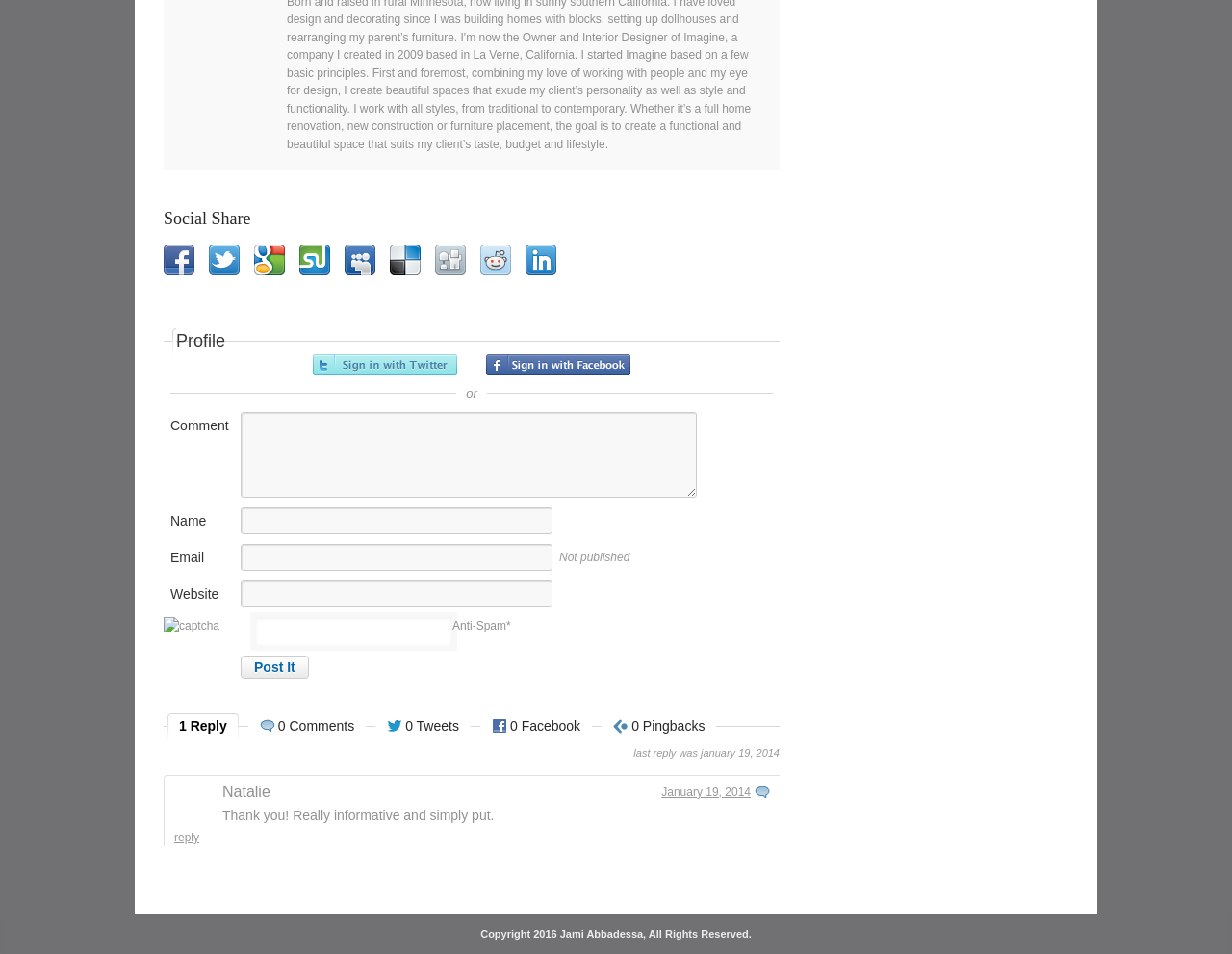Extract the bounding box coordinates for the described element: "Sign in with Twitter". The coordinates should be represented as four float numbers between 0 and 1: [left, top, right, bottom].

[0.254, 0.371, 0.371, 0.393]